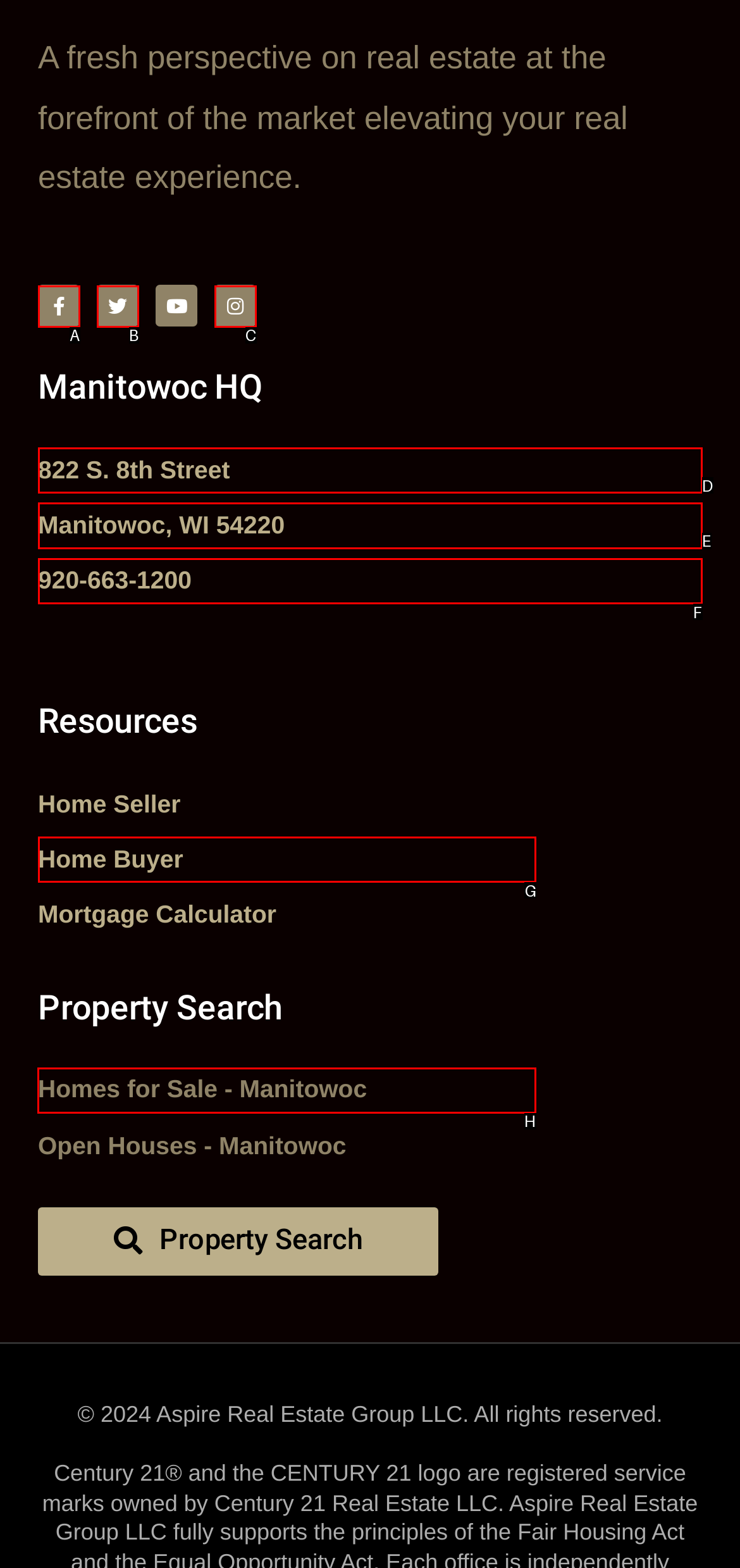Point out the letter of the HTML element you should click on to execute the task: Search for homes for sale in Manitowoc
Reply with the letter from the given options.

H